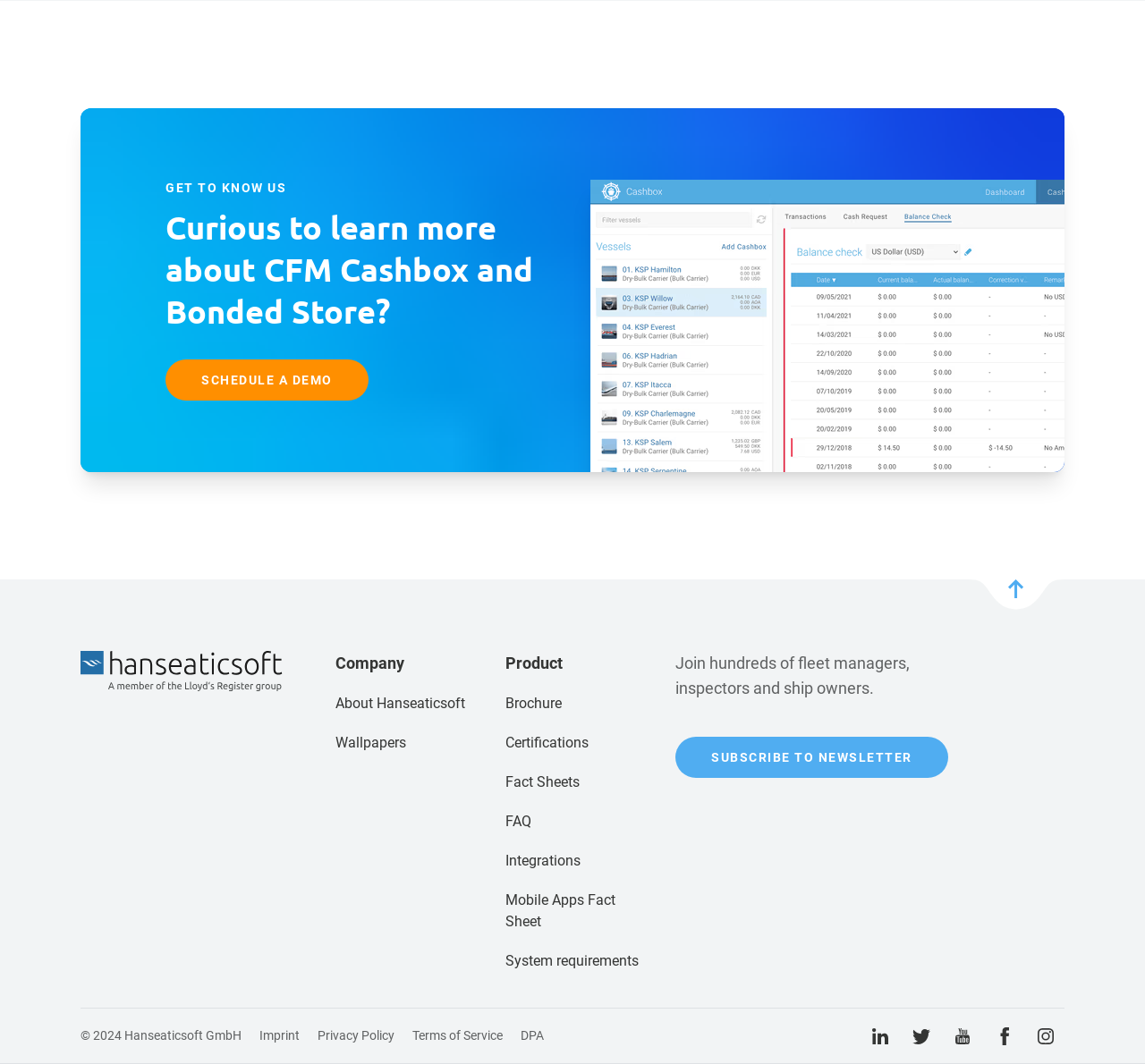Locate the bounding box coordinates of the clickable region necessary to complete the following instruction: "Schedule a demo". Provide the coordinates in the format of four float numbers between 0 and 1, i.e., [left, top, right, bottom].

[0.145, 0.338, 0.321, 0.377]